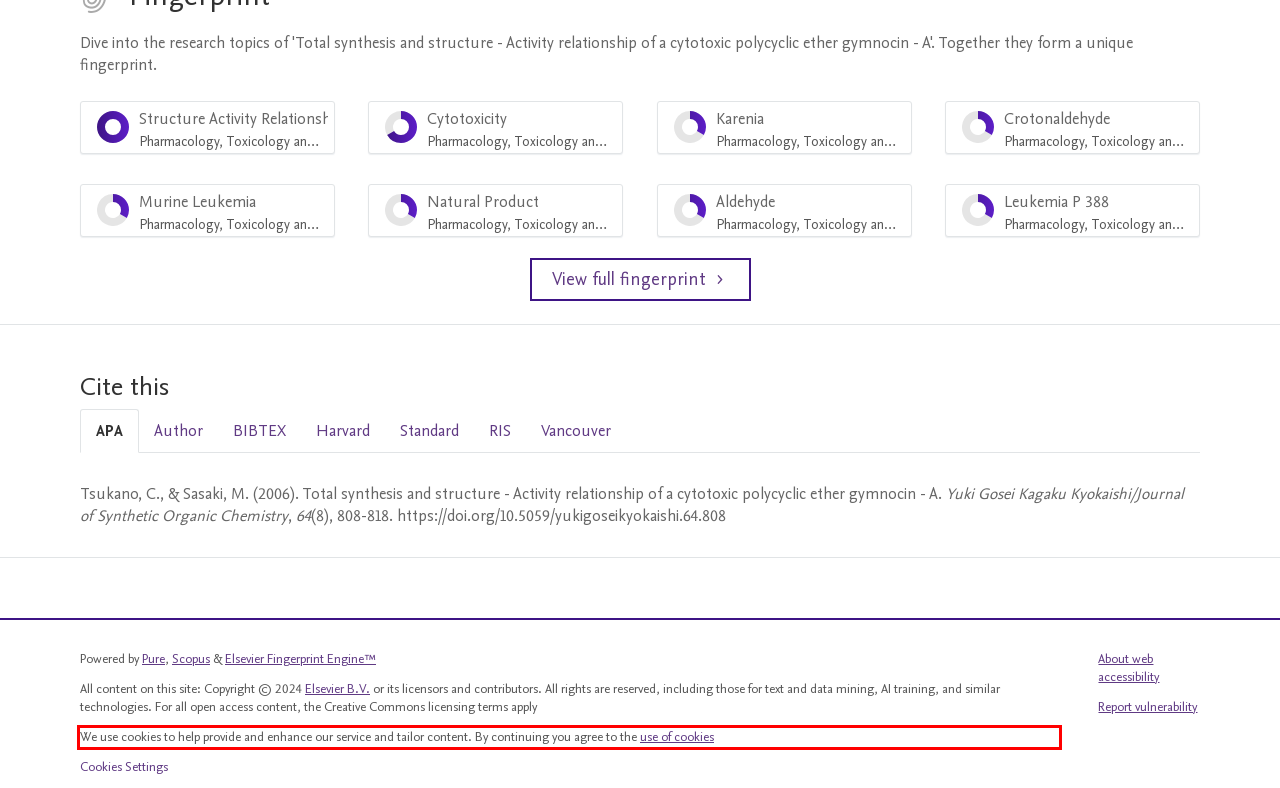Given a screenshot of a webpage, identify the red bounding box and perform OCR to recognize the text within that box.

We use cookies to help provide and enhance our service and tailor content. By continuing you agree to the use of cookies